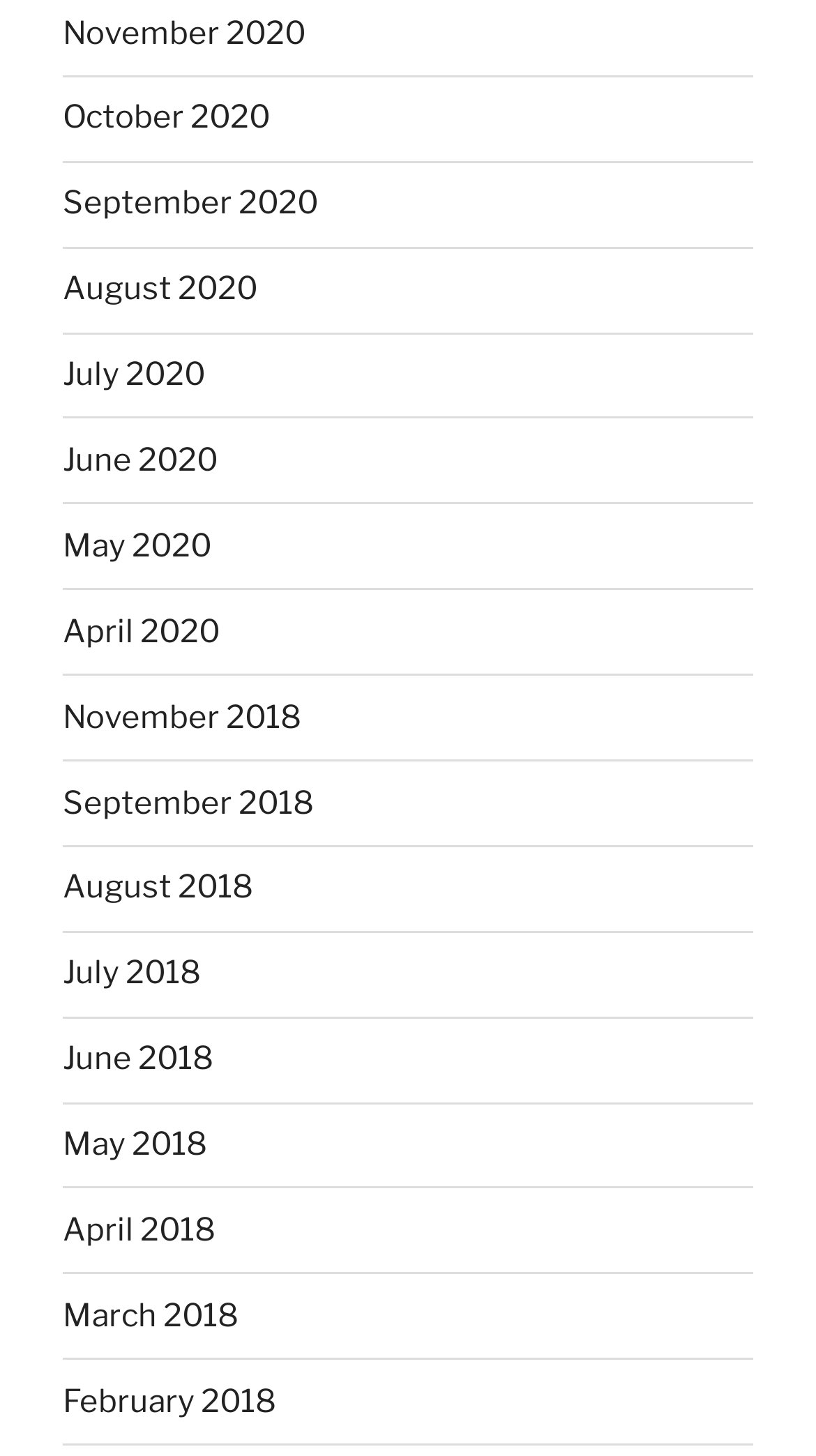Please locate the bounding box coordinates of the region I need to click to follow this instruction: "view September 2018".

[0.077, 0.538, 0.385, 0.564]